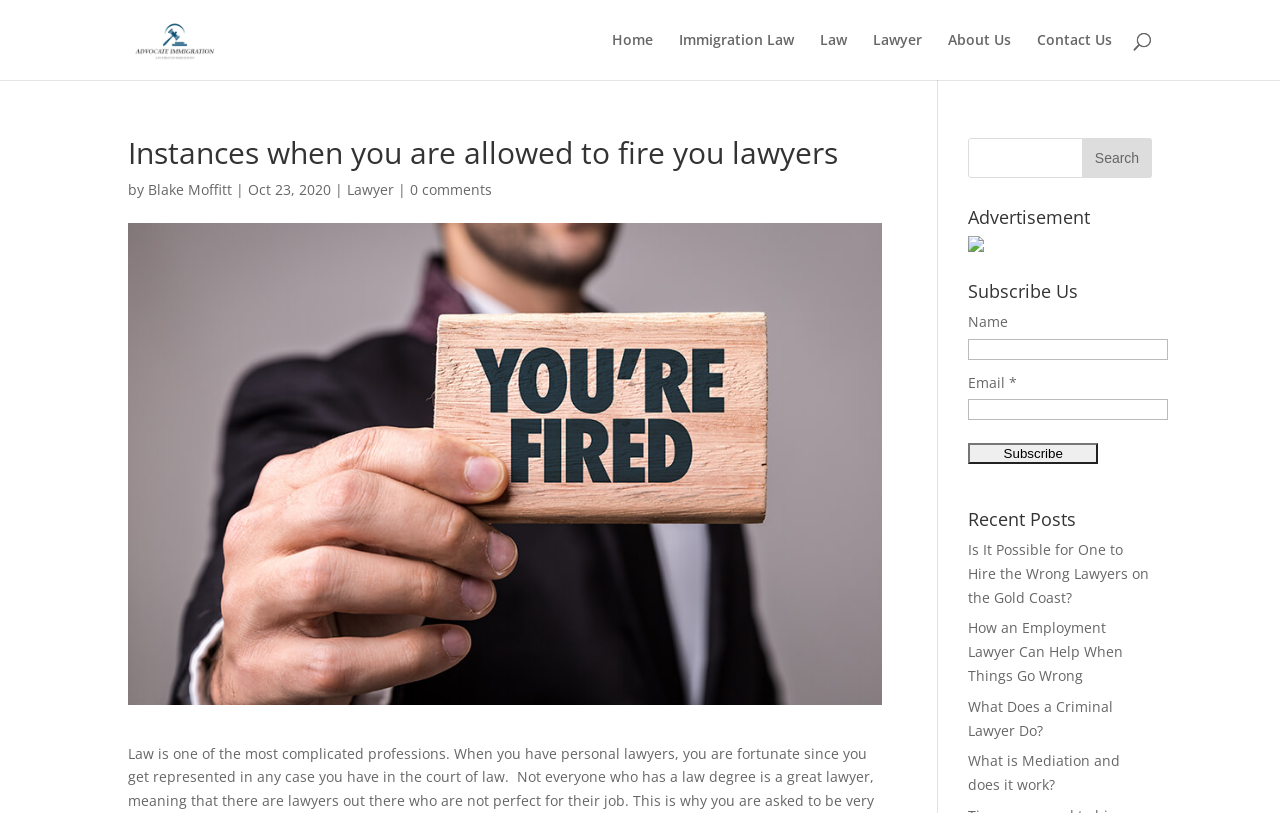Refer to the image and answer the question with as much detail as possible: What is the author of the article?

The author of the article can be found by looking at the text next to the 'by' keyword, which is 'Blake Moffitt'.